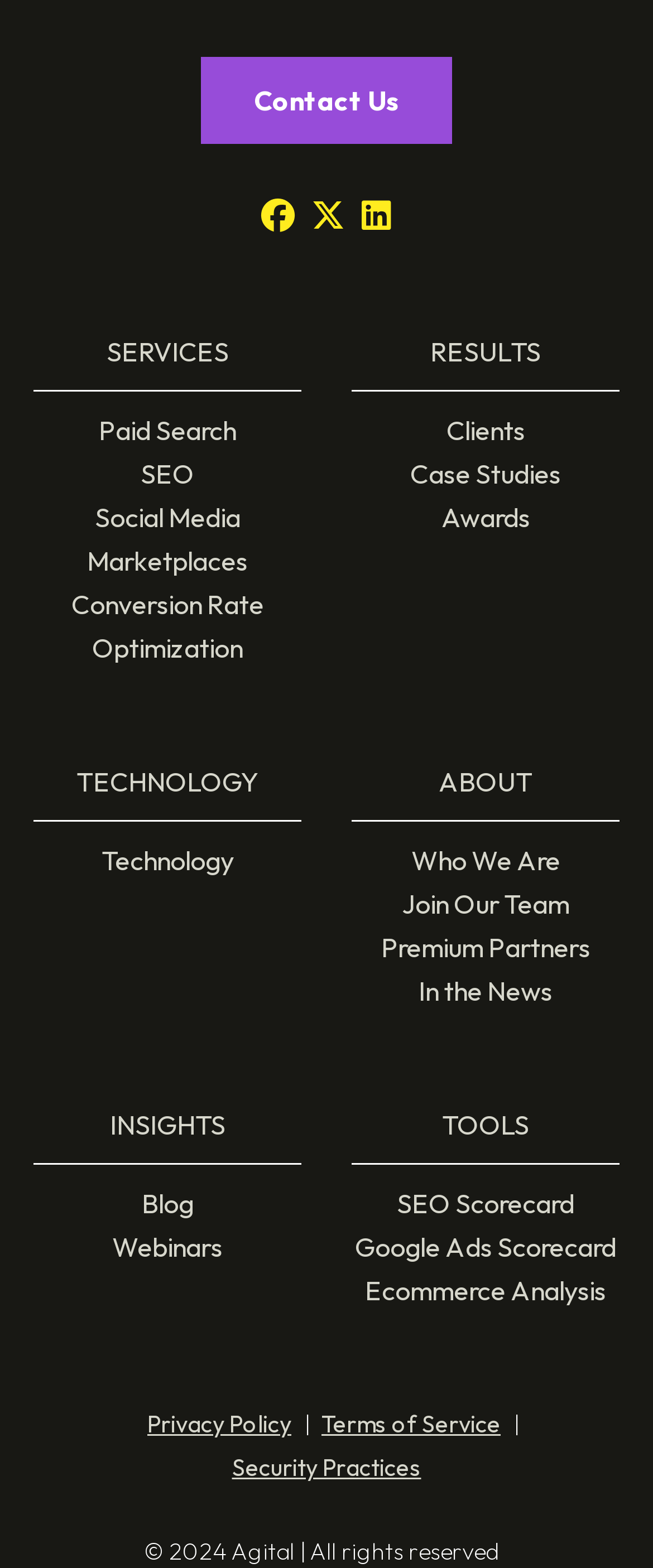With reference to the screenshot, provide a detailed response to the question below:
How many links are under the ABOUT section?

I analyzed the webpage and found that the ABOUT section contains four links, which are Who We Are, Join Our Team, Premium Partners, and In the News. These links are likely to provide more information about the company.